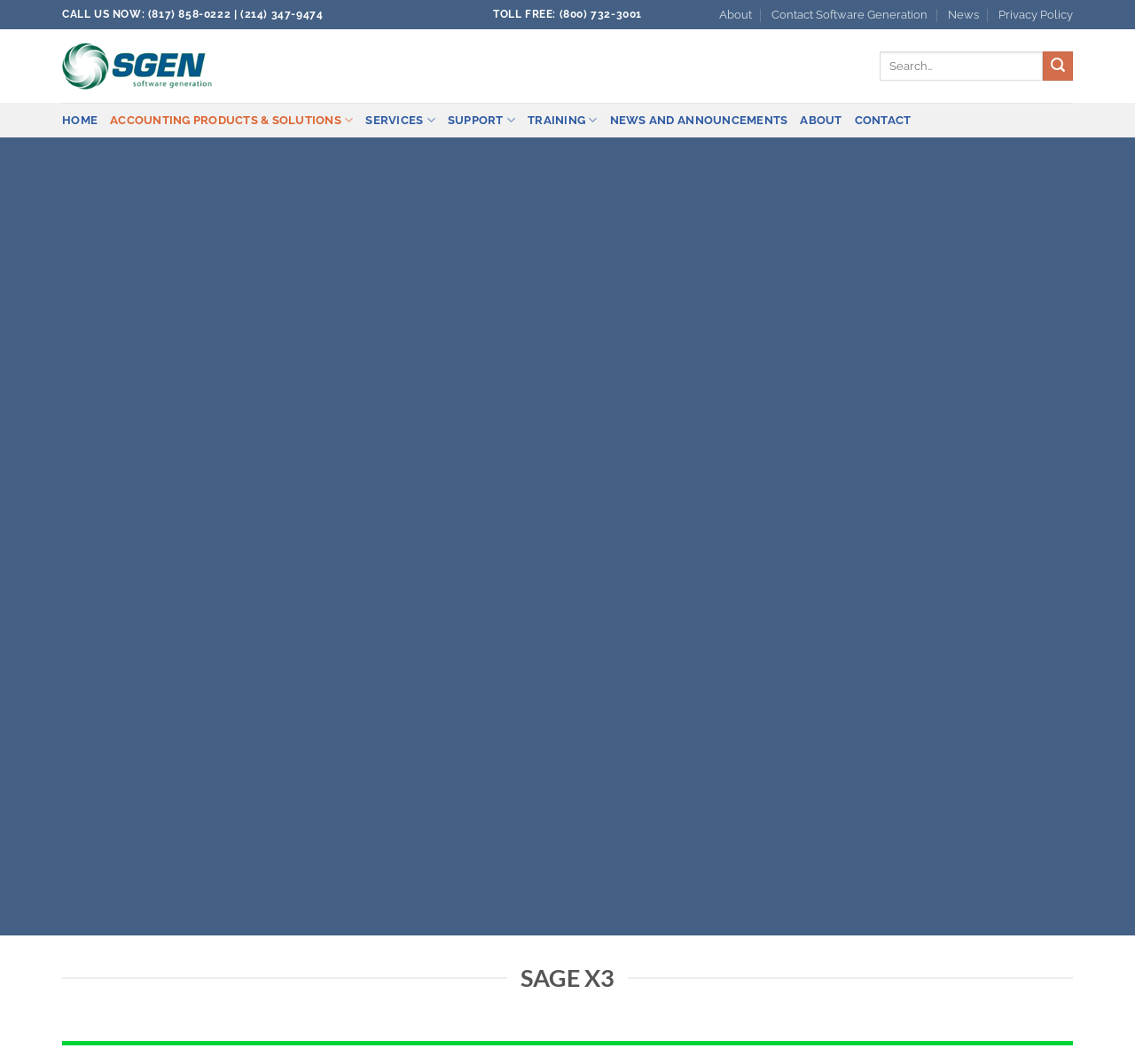Could you determine the bounding box coordinates of the clickable element to complete the instruction: "Click on the Best Hookup Chat link"? Provide the coordinates as four float numbers between 0 and 1, i.e., [left, top, right, bottom].

None